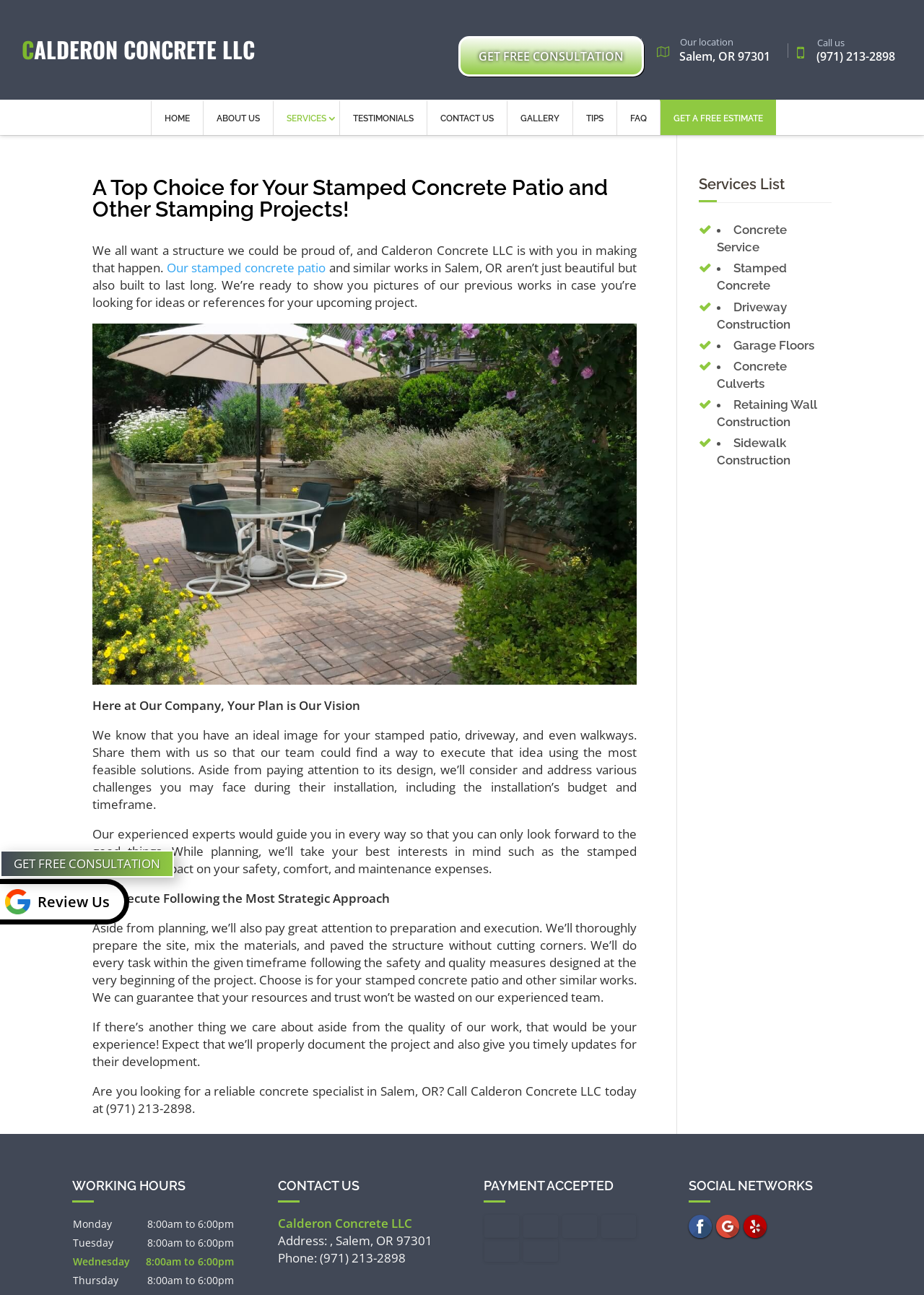Provide your answer to the question using just one word or phrase: What services does Calderon Concrete LLC offer?

Concrete Service, Stamped Concrete, Driveway Construction, etc.